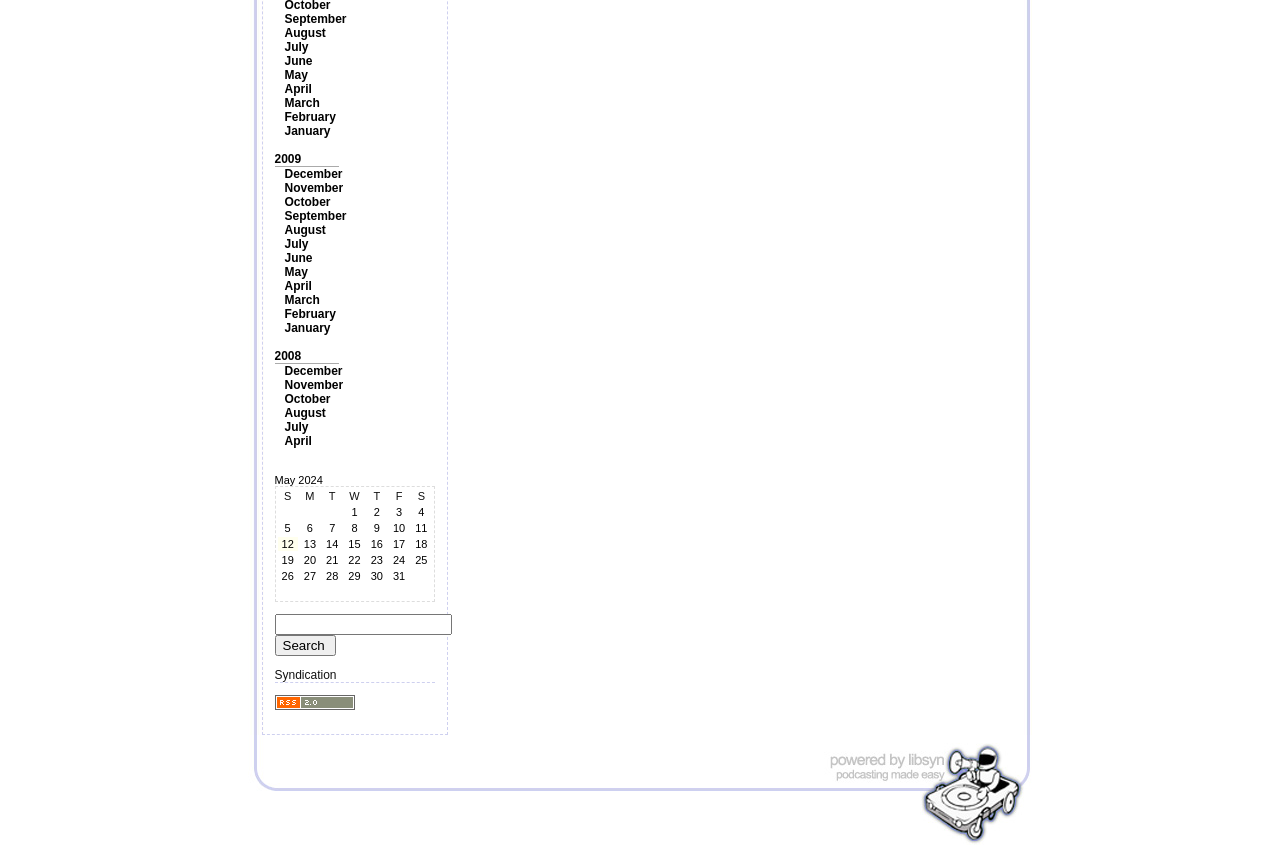Extract the bounding box coordinates for the described element: "name="Submit" value="Search"". The coordinates should be represented as four float numbers between 0 and 1: [left, top, right, bottom].

[0.214, 0.747, 0.263, 0.772]